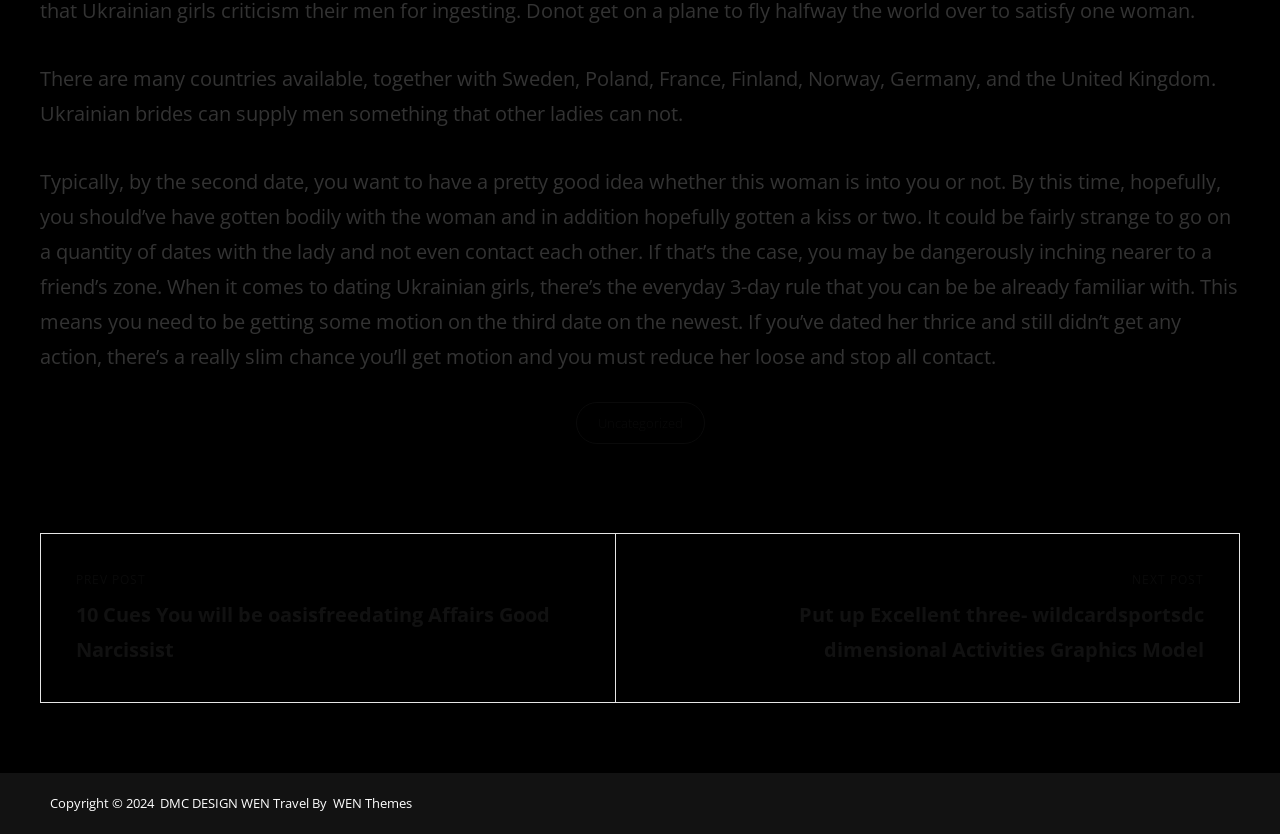Determine the bounding box coordinates of the UI element that matches the following description: "WEN Themes". The coordinates should be four float numbers between 0 and 1 in the format [left, top, right, bottom].

[0.26, 0.952, 0.322, 0.974]